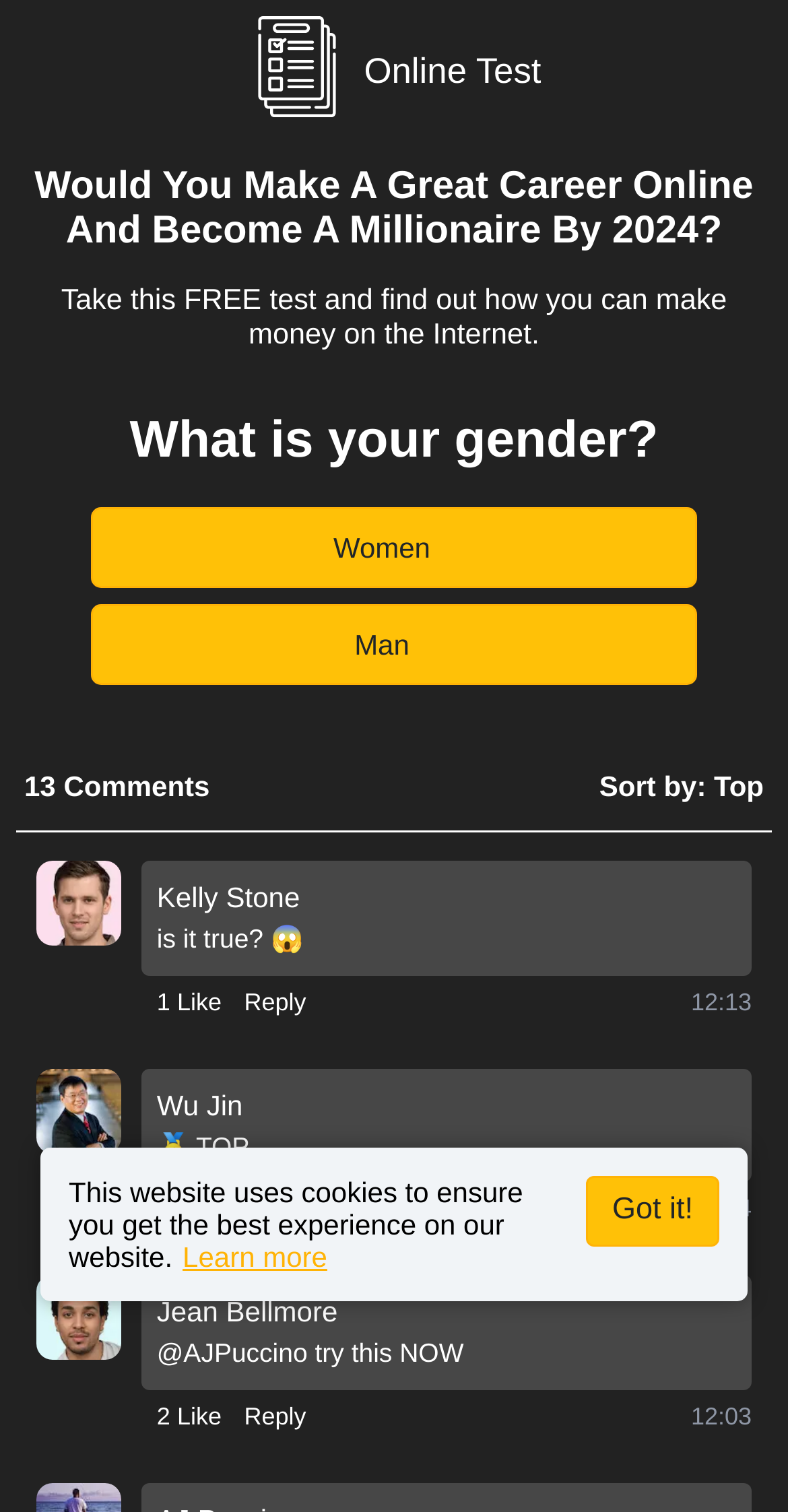What is the topic of the survey?
Ensure your answer is thorough and detailed.

Based on the webpage content, specifically the heading 'Would You Make A Great Career Online And Become A Millionaire By 2024?', it can be inferred that the survey is about career online and making money on the internet.